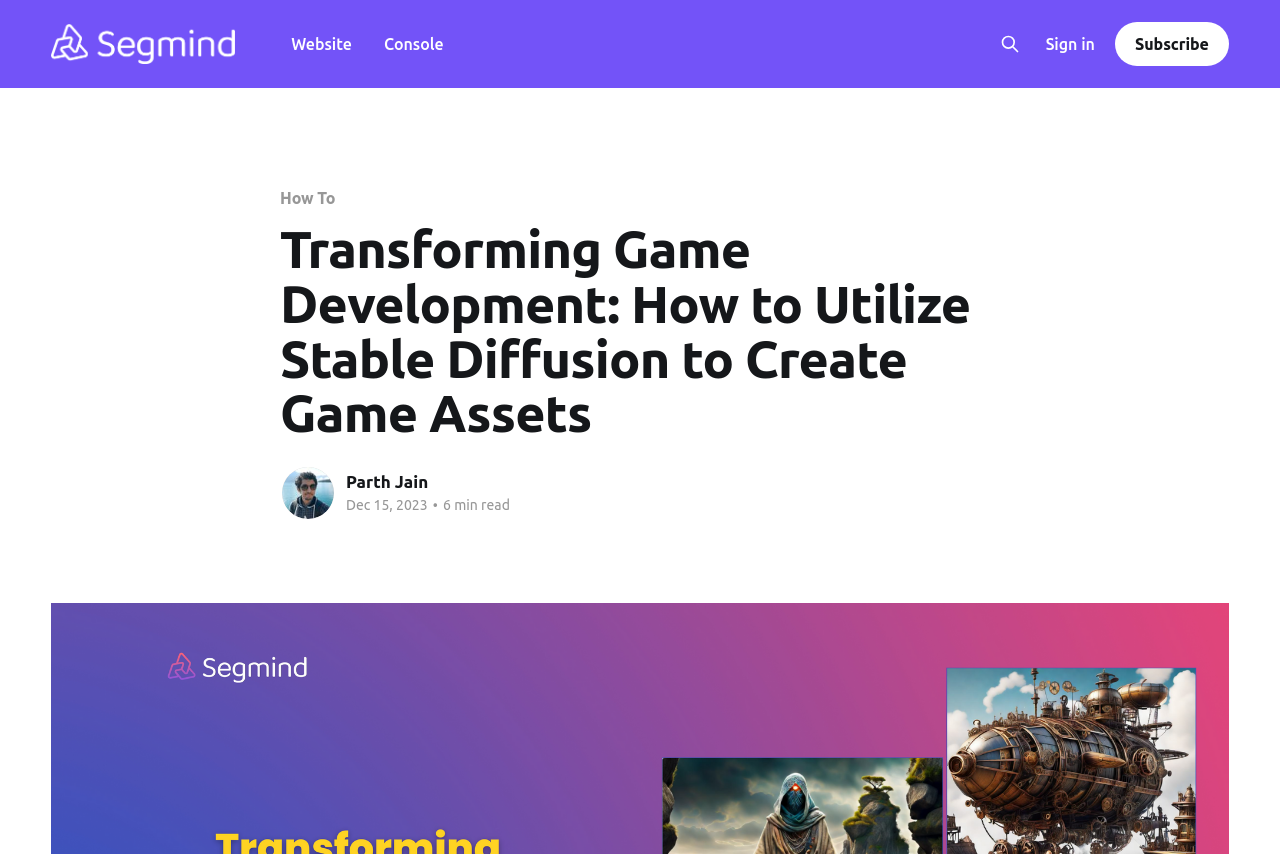For the given element description How To, determine the bounding box coordinates of the UI element. The coordinates should follow the format (top-left x, top-left y, bottom-right x, bottom-right y) and be within the range of 0 to 1.

[0.219, 0.222, 0.262, 0.243]